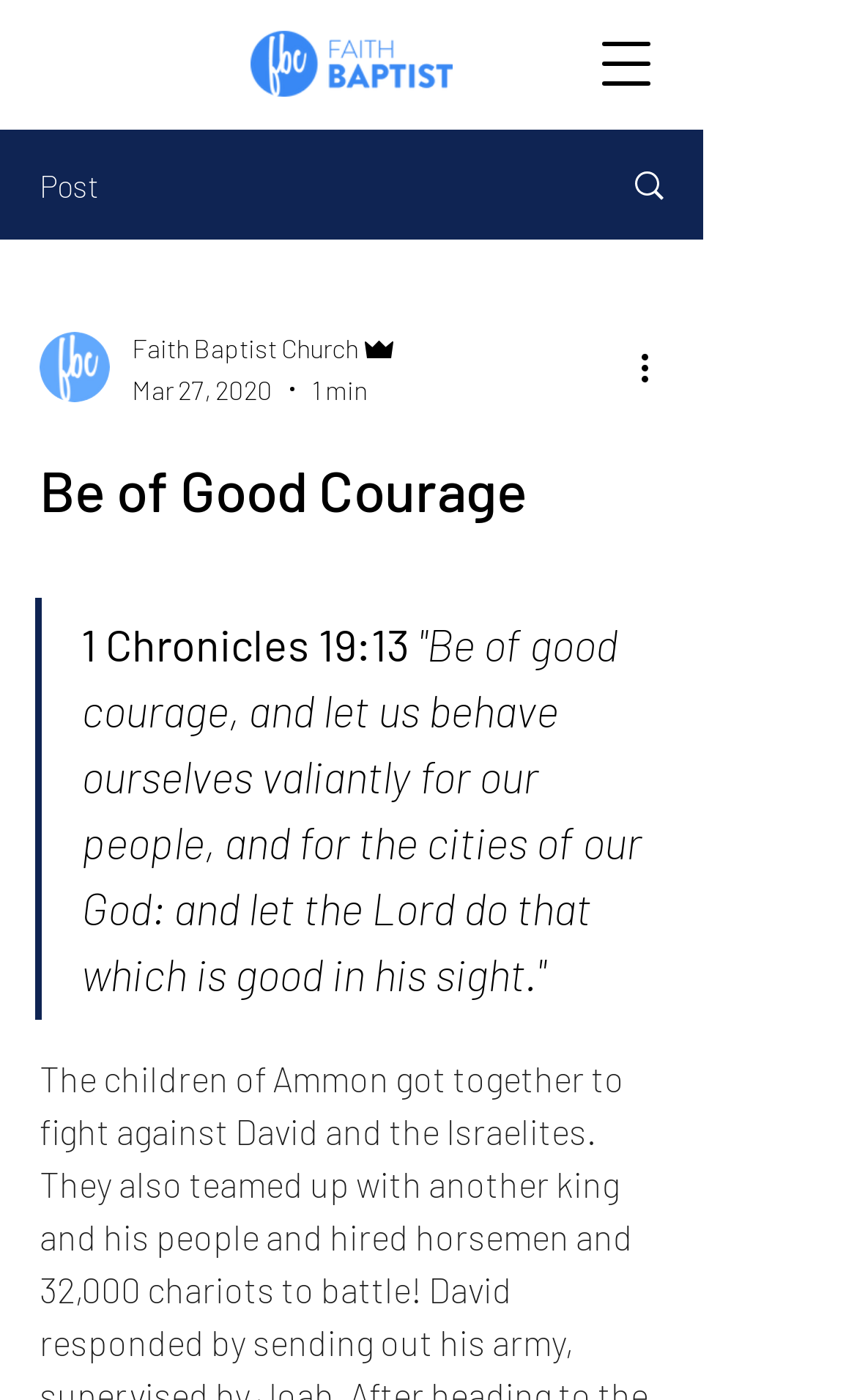Bounding box coordinates should be in the format (top-left x, top-left y, bottom-right x, bottom-right y) and all values should be floating point numbers between 0 and 1. Determine the bounding box coordinate for the UI element described as: parent_node: Faith Baptist Church

[0.046, 0.237, 0.128, 0.287]